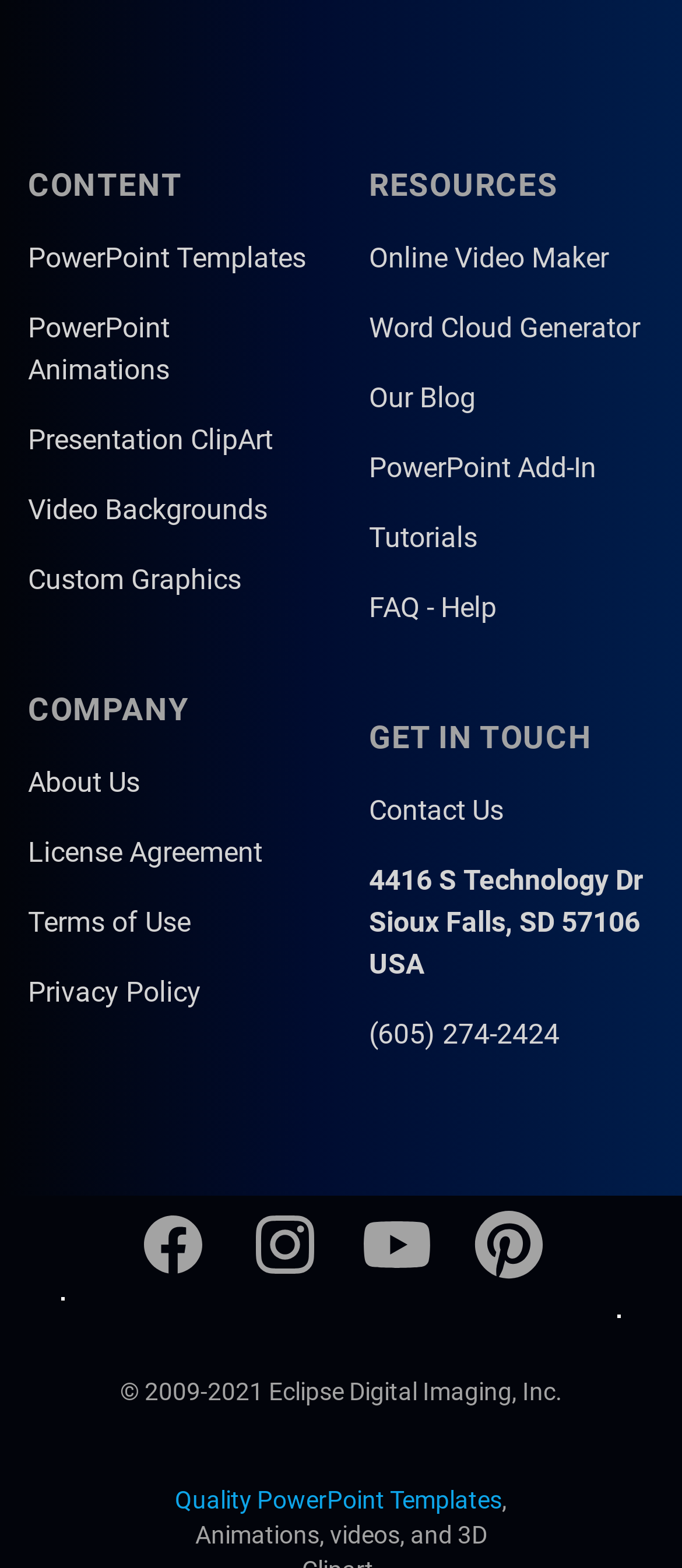How many categories are in the footer?
Please use the image to provide a one-word or short phrase answer.

3